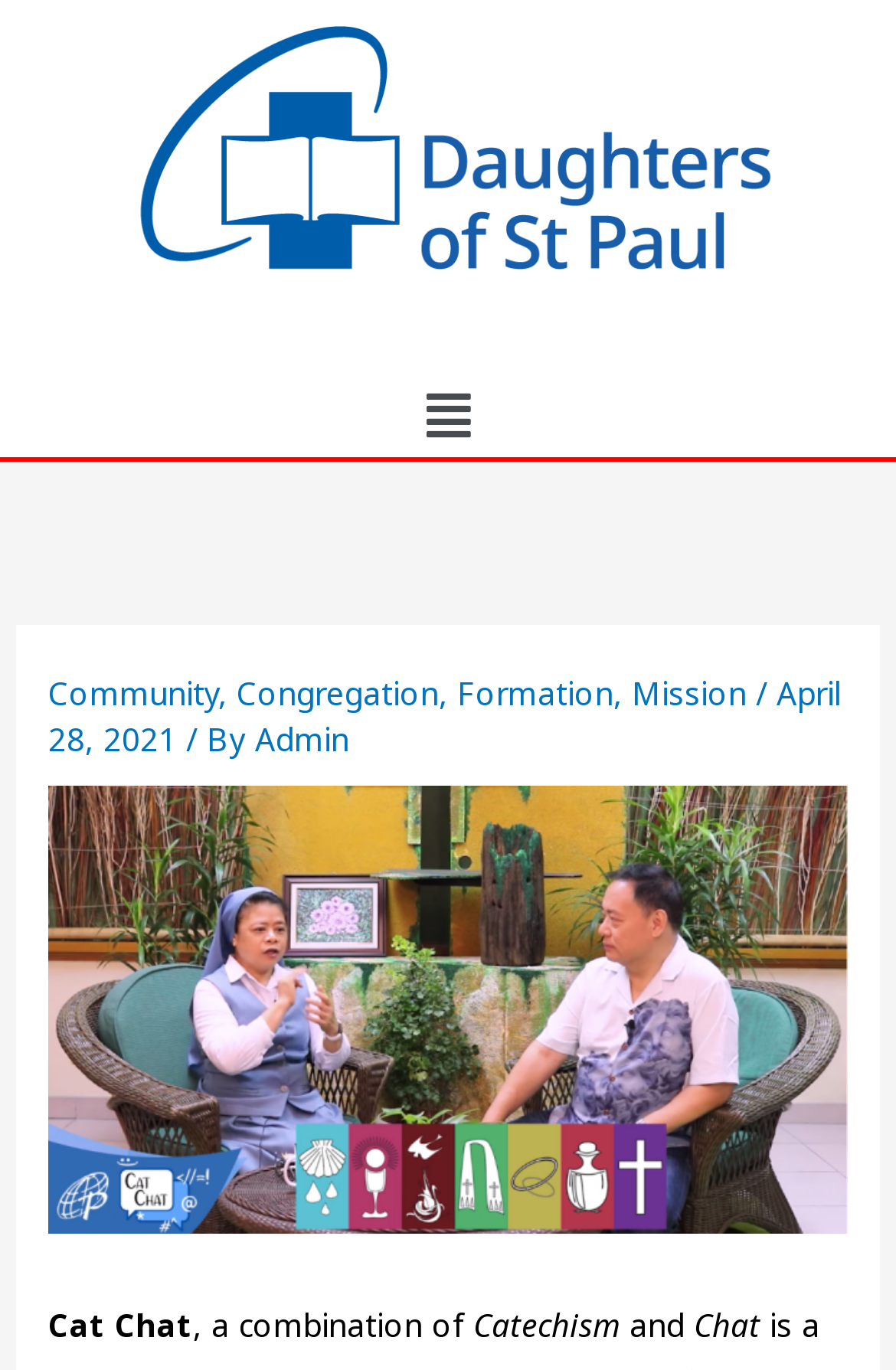What is the date mentioned on the webpage?
From the details in the image, provide a complete and detailed answer to the question.

The date 'April 28, 2021' is mentioned in the header section, which might be the date of a specific event or update related to the CAT CHAT program.